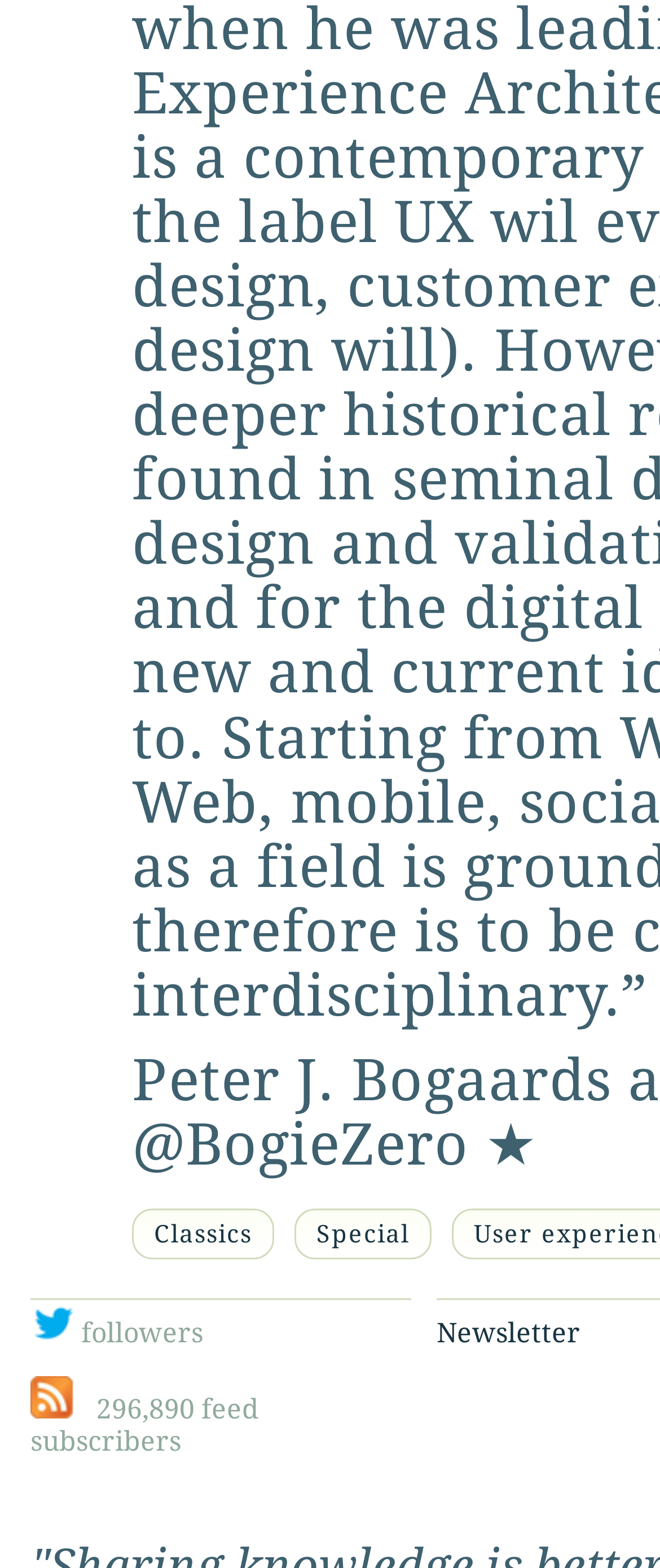Identify and provide the bounding box for the element described by: "parent_node: followers title="Subscribe to TWTR"".

[0.051, 0.84, 0.113, 0.861]